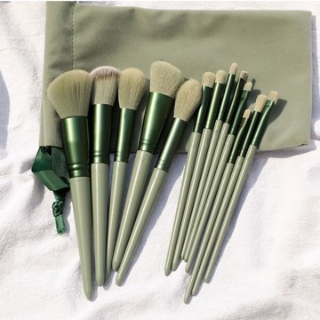What is the purpose of the storage bag?
Based on the image, give a one-word or short phrase answer.

To store the brushes